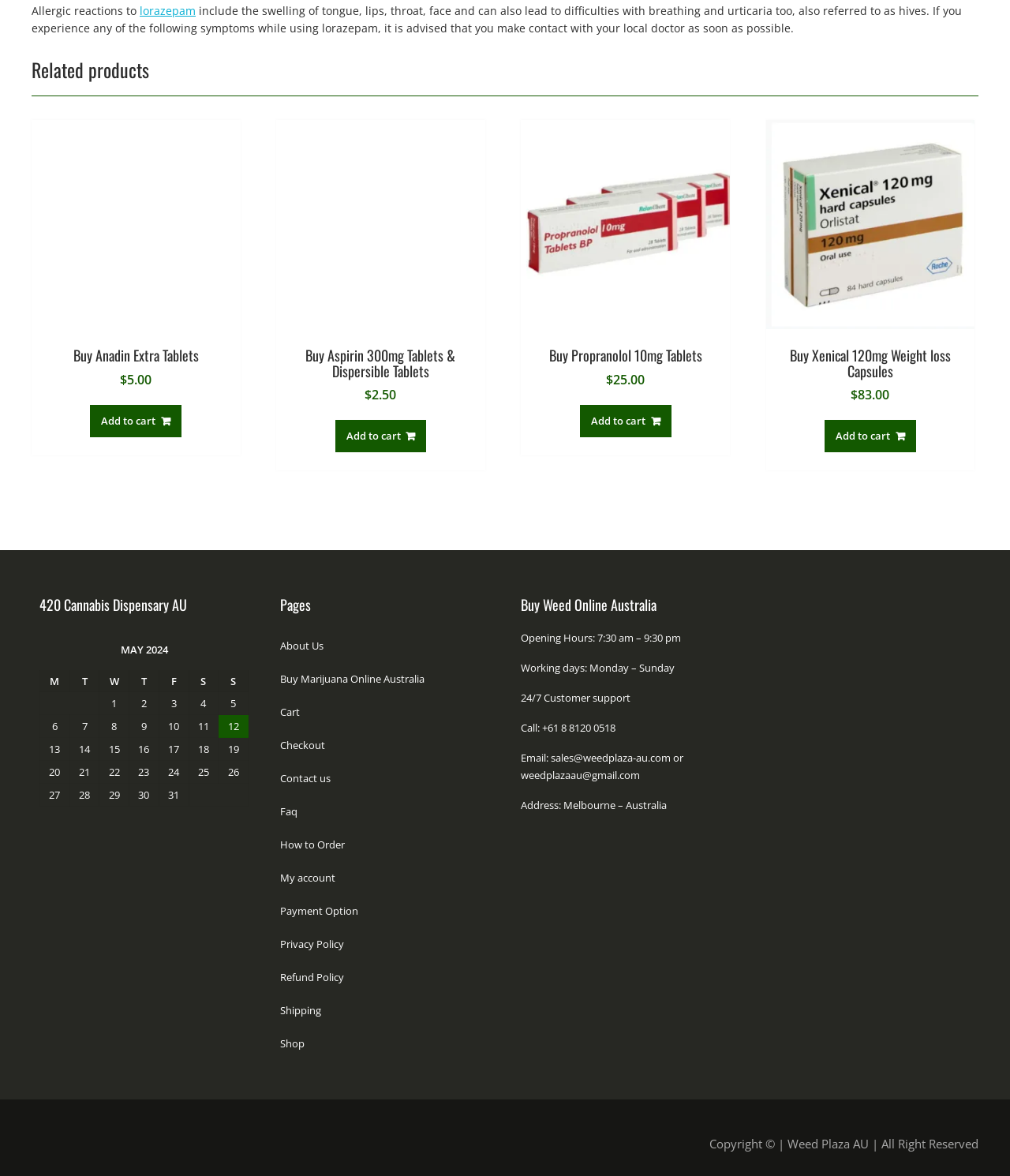Reply to the question below using a single word or brief phrase:
How many navigation links are available in the 'Pages' section?

5